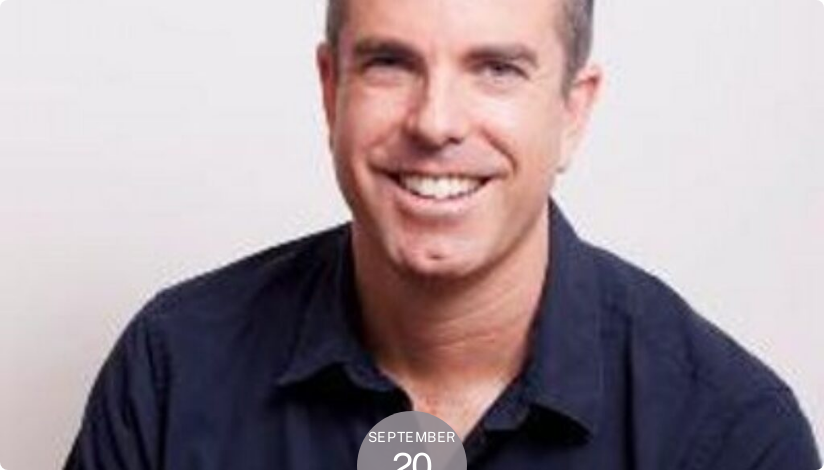Offer a detailed caption for the image presented.

This image features a smiling man dressed in a dark shirt. He appears friendly and approachable, with a confident expression. Below the image is a circular overlay displaying the date "SEPTEMBER 20," suggesting that this could be part of a professional profile or a promotional feature. The overall aesthetic is clean and modern, aligning with the context of a professional or counseling setting, likely related to the work of Dr. Keely Kolmes, who is highlighted as a psychologist, consultant, and speaker involved in topics such as social media ethics.